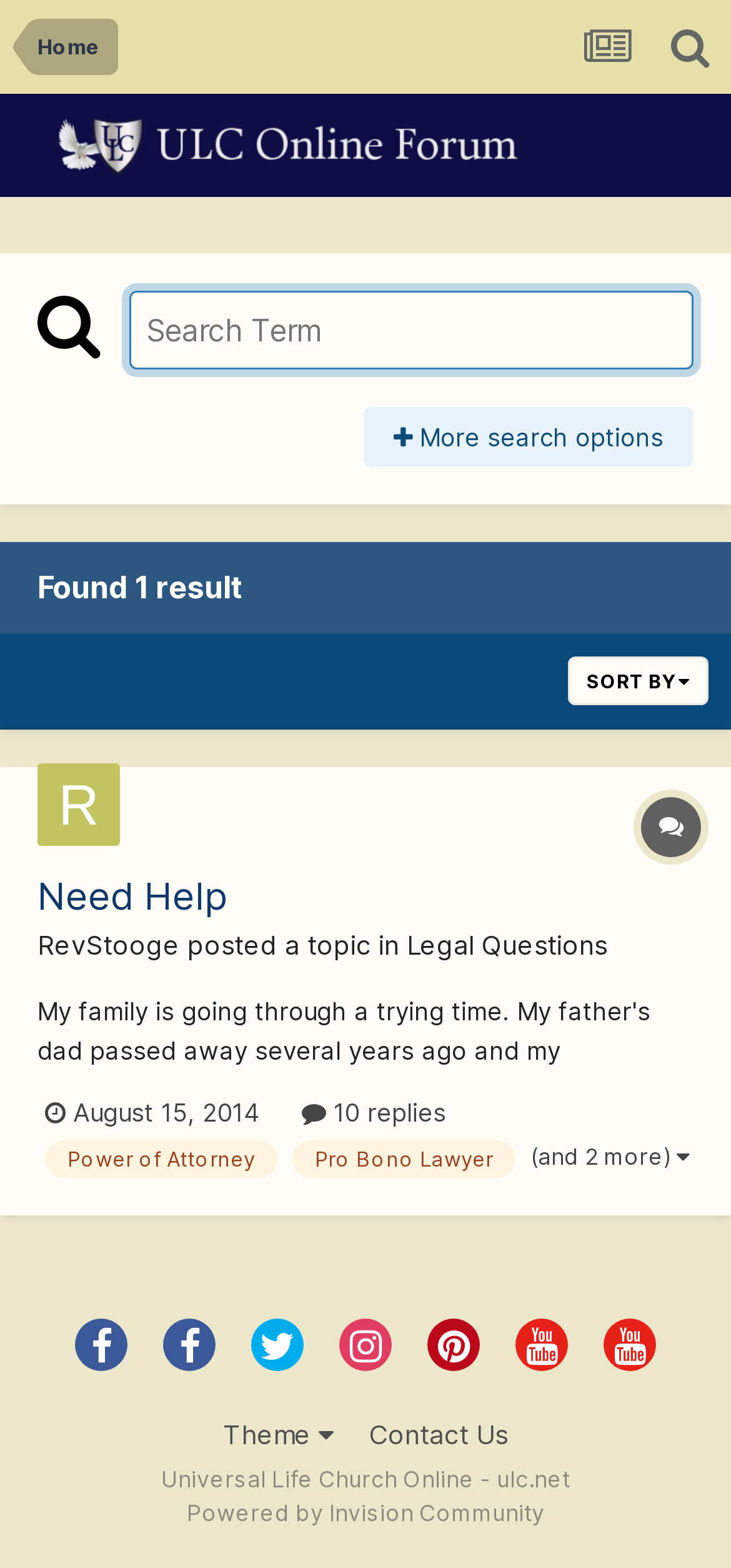Please predict the bounding box coordinates (top-left x, top-left y, bottom-right x, bottom-right y) for the UI element in the screenshot that fits the description: bank account in Hong Kong

None